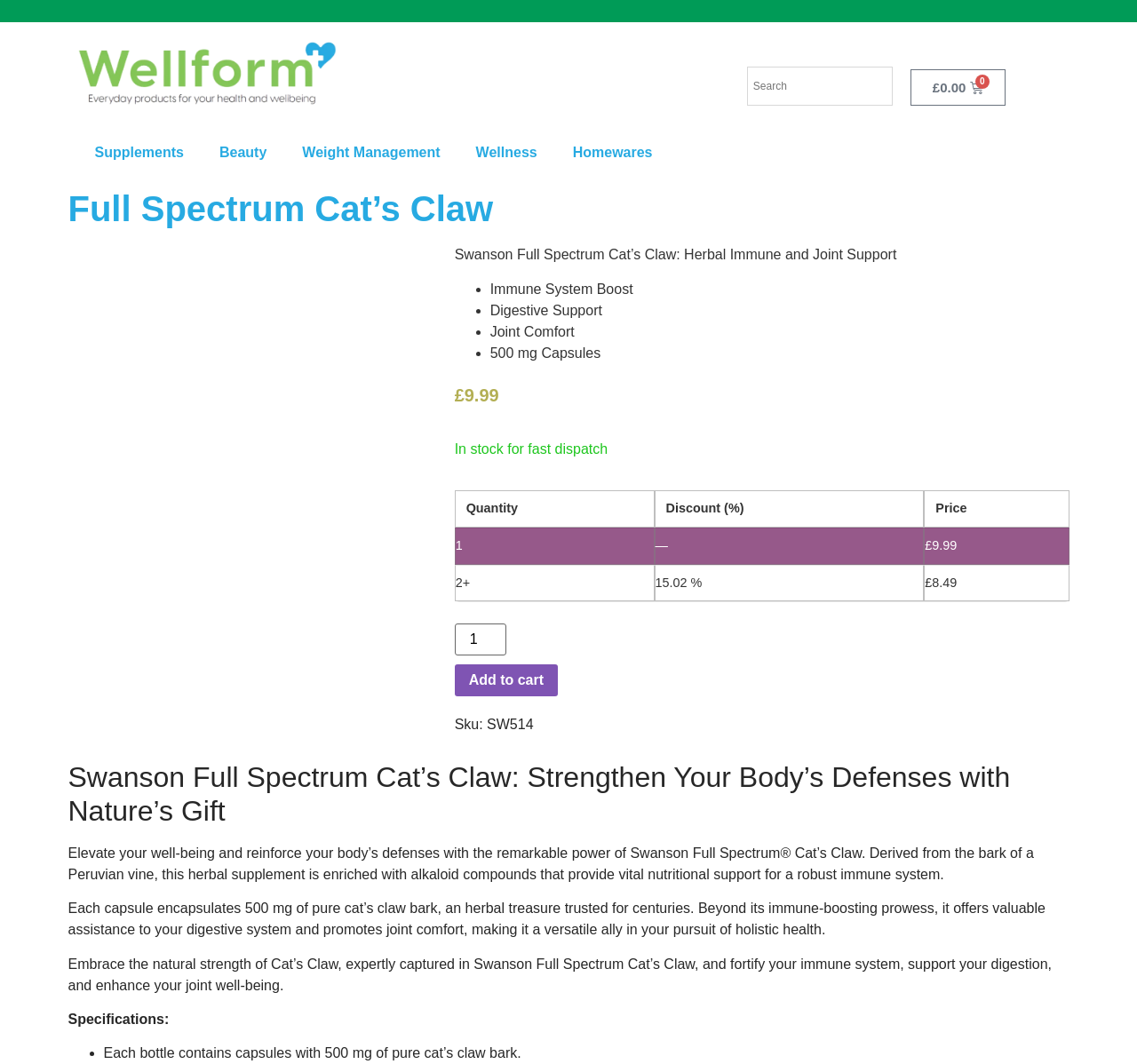Provide the bounding box coordinates of the section that needs to be clicked to accomplish the following instruction: "Click on Supplements link."

[0.068, 0.125, 0.177, 0.163]